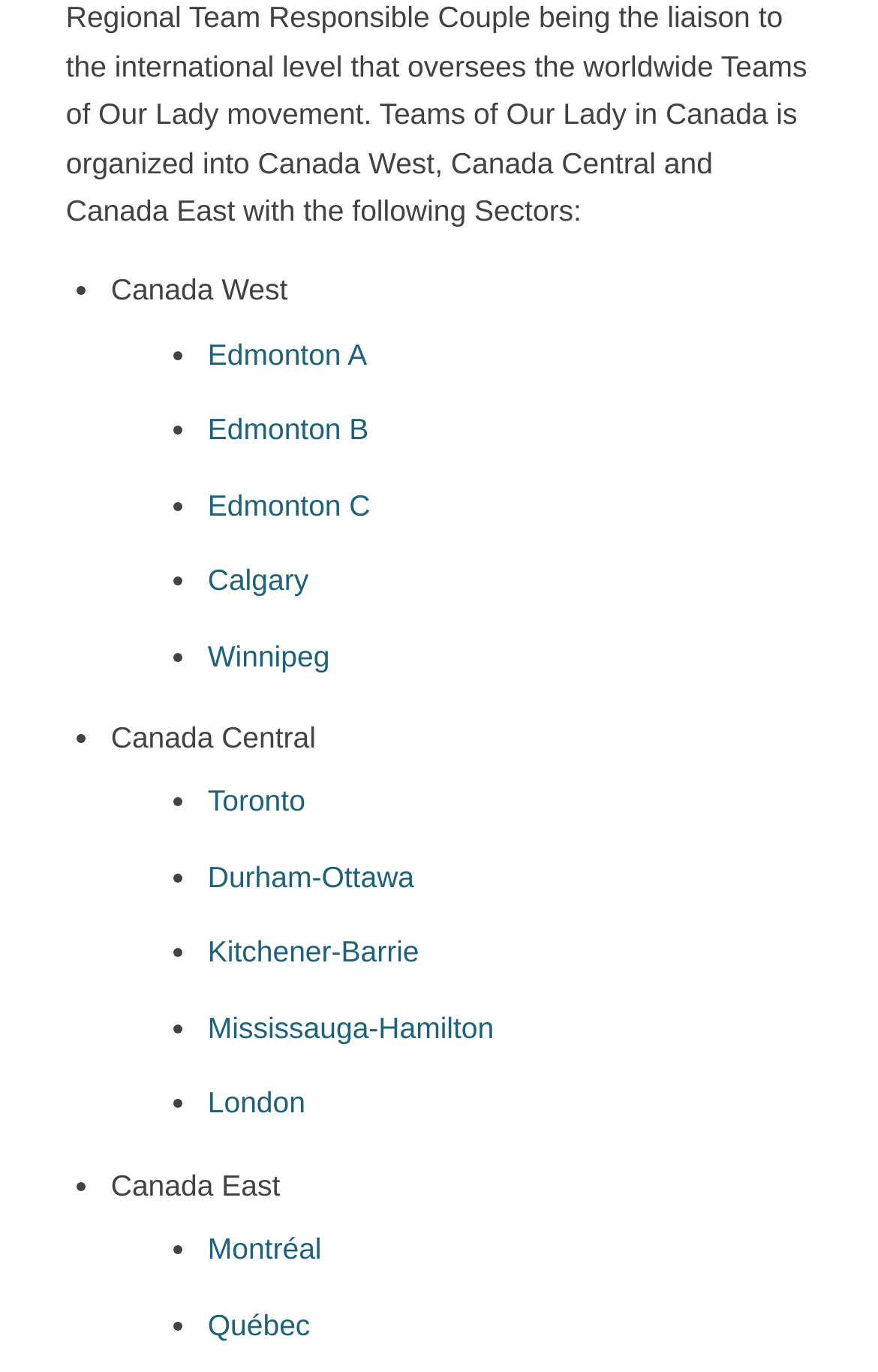Based on the element description: "Edmonton B", identify the UI element and provide its bounding box coordinates. Use four float numbers between 0 and 1, [left, top, right, bottom].

[0.237, 0.301, 0.42, 0.325]